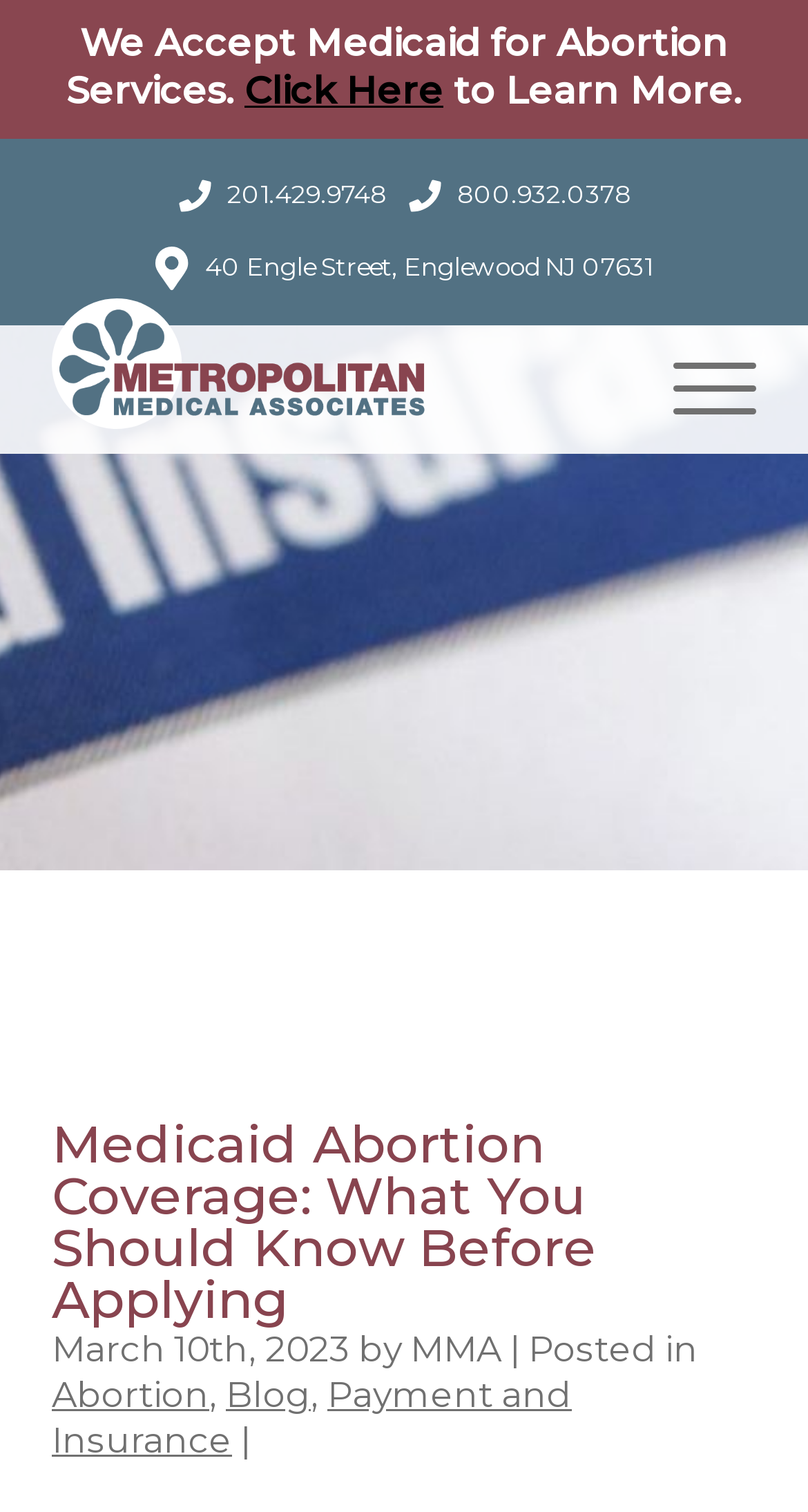What is the phone number for abortion services?
Examine the image and give a concise answer in one word or a short phrase.

201.429.9748